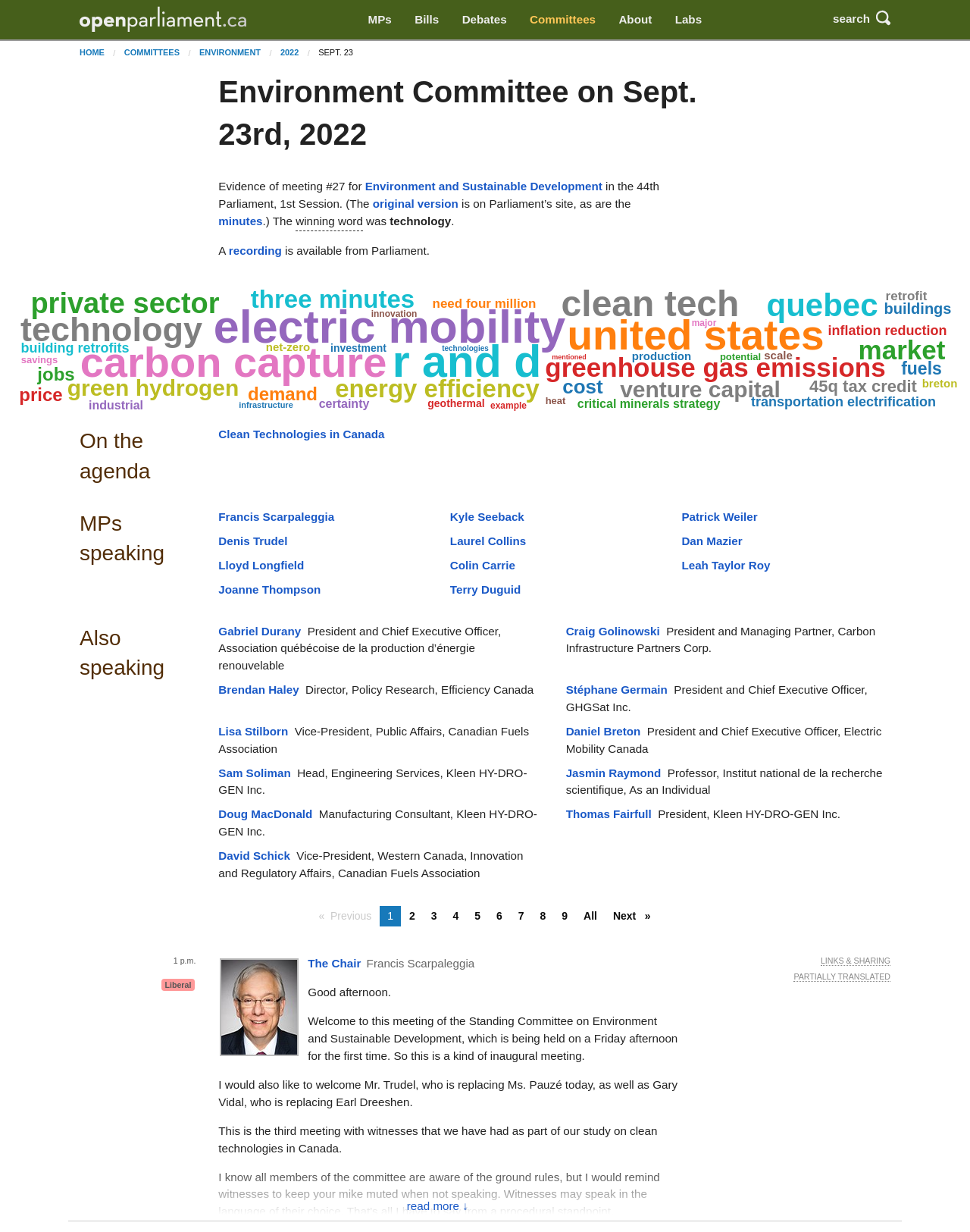Given the description Dr. Brendan Haley, predict the bounding box coordinates of the UI element. Ensure the coordinates are in the format (top-left x, top-left y, bottom-right x, bottom-right y) and all values are between 0 and 1.

[0.225, 0.443, 0.331, 0.453]